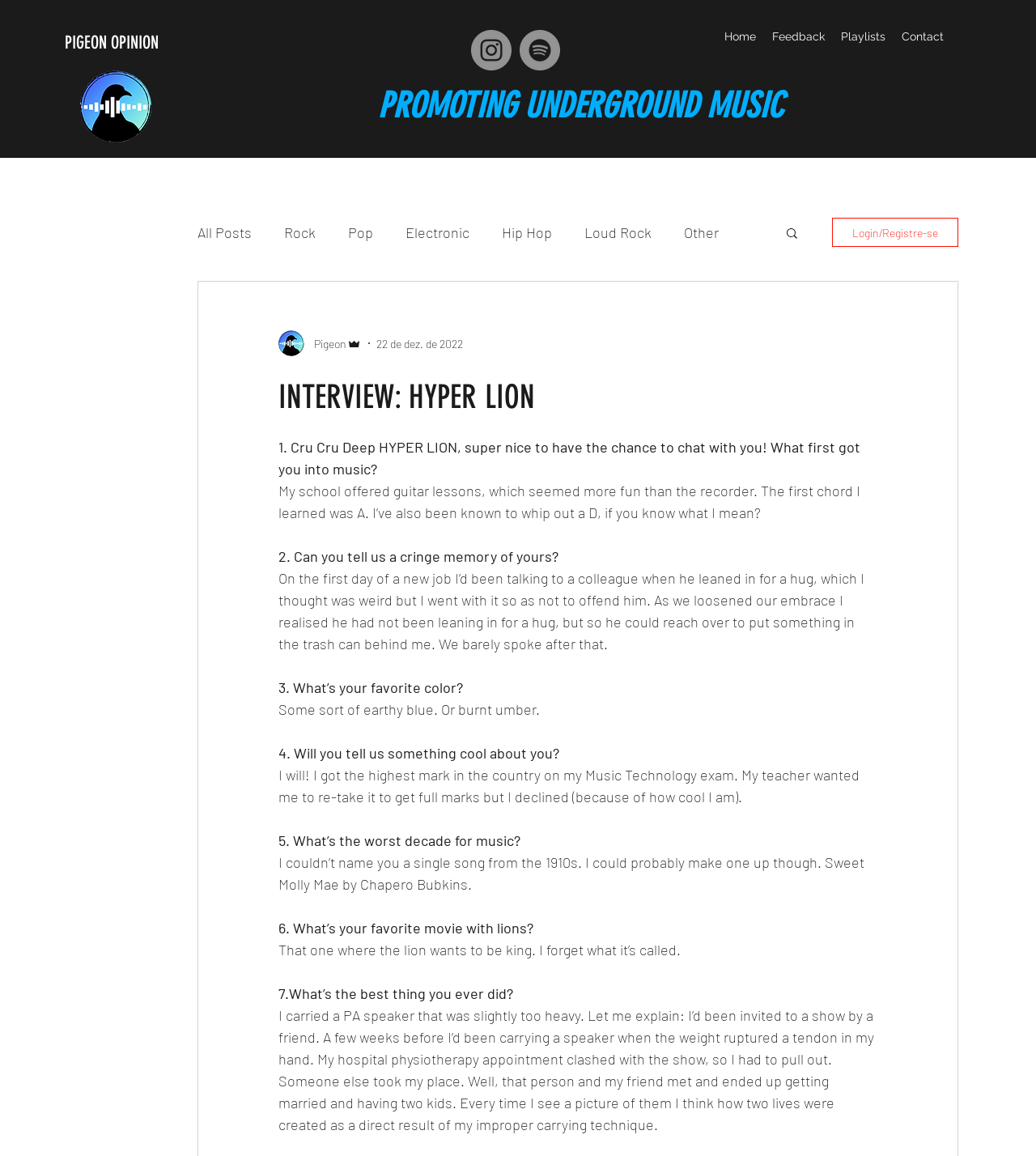Determine the bounding box coordinates of the section I need to click to execute the following instruction: "Search using the 'Buscar' button". Provide the coordinates as four float numbers between 0 and 1, i.e., [left, top, right, bottom].

[0.757, 0.195, 0.772, 0.21]